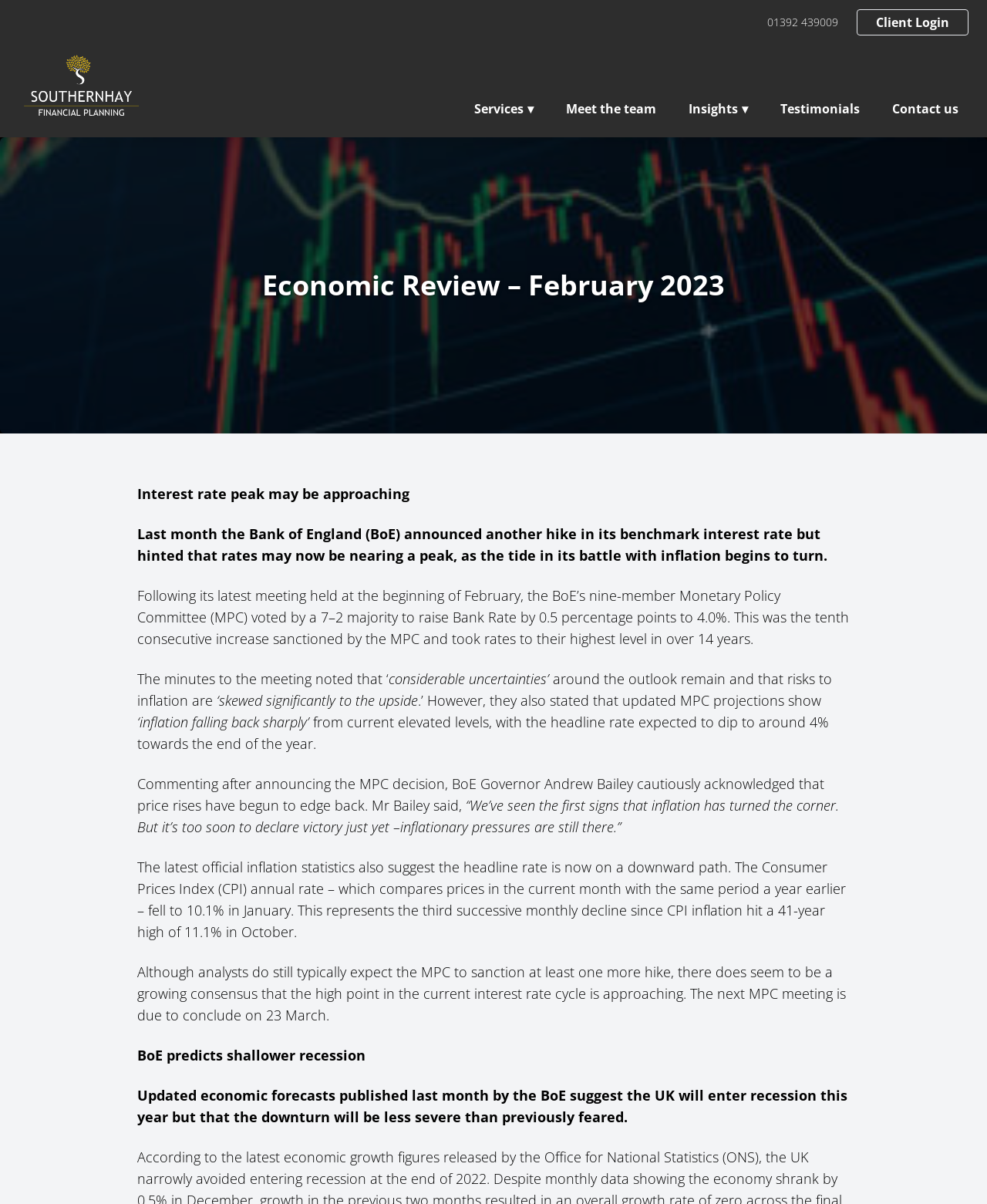Answer the following query concisely with a single word or phrase:
What is the current Consumer Prices Index (CPI) annual rate?

10.1%